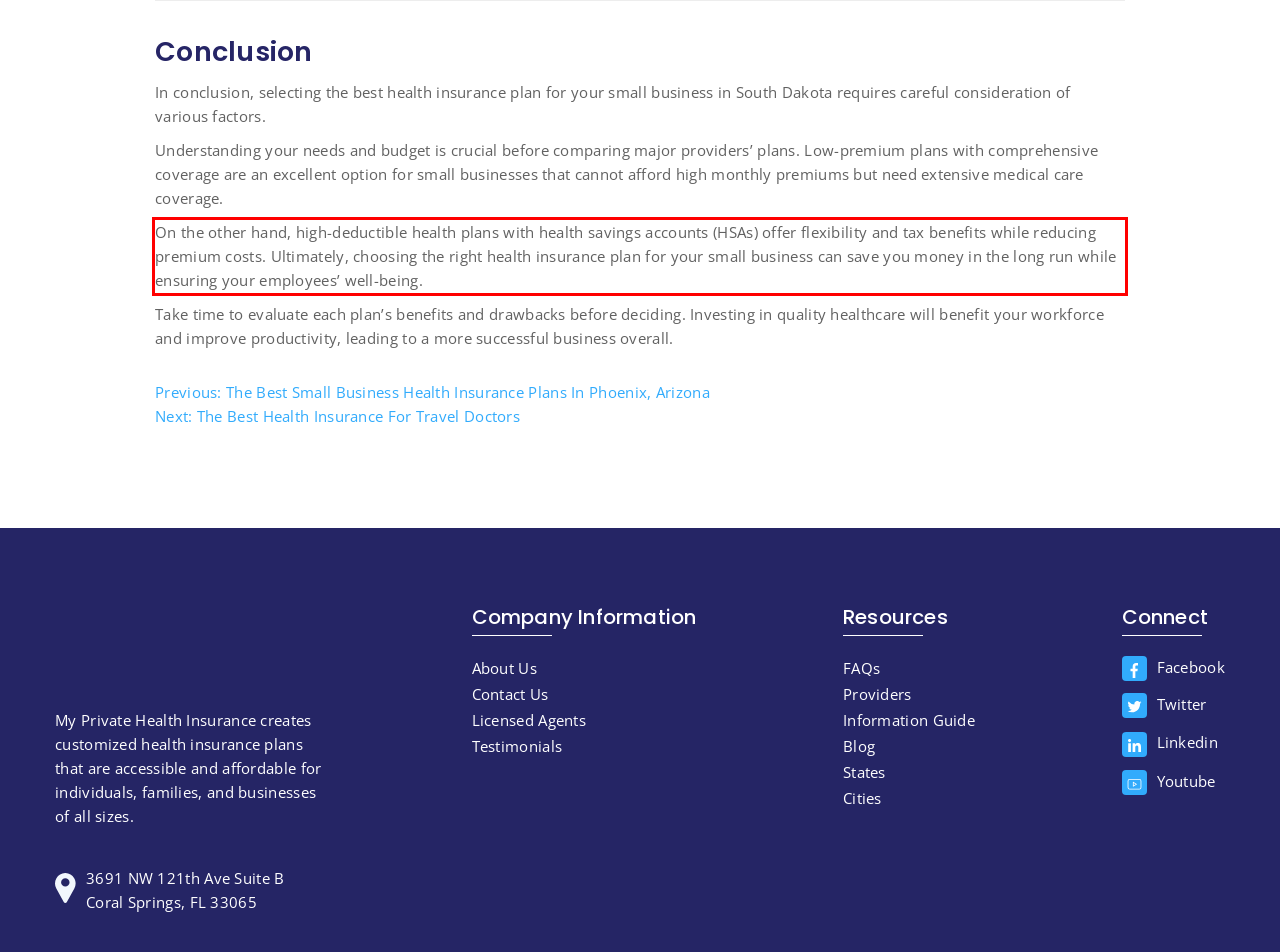There is a screenshot of a webpage with a red bounding box around a UI element. Please use OCR to extract the text within the red bounding box.

On the other hand, high-deductible health plans with health savings accounts (HSAs) offer flexibility and tax benefits while reducing premium costs. Ultimately, choosing the right health insurance plan for your small business can save you money in the long run while ensuring your employees’ well-being.